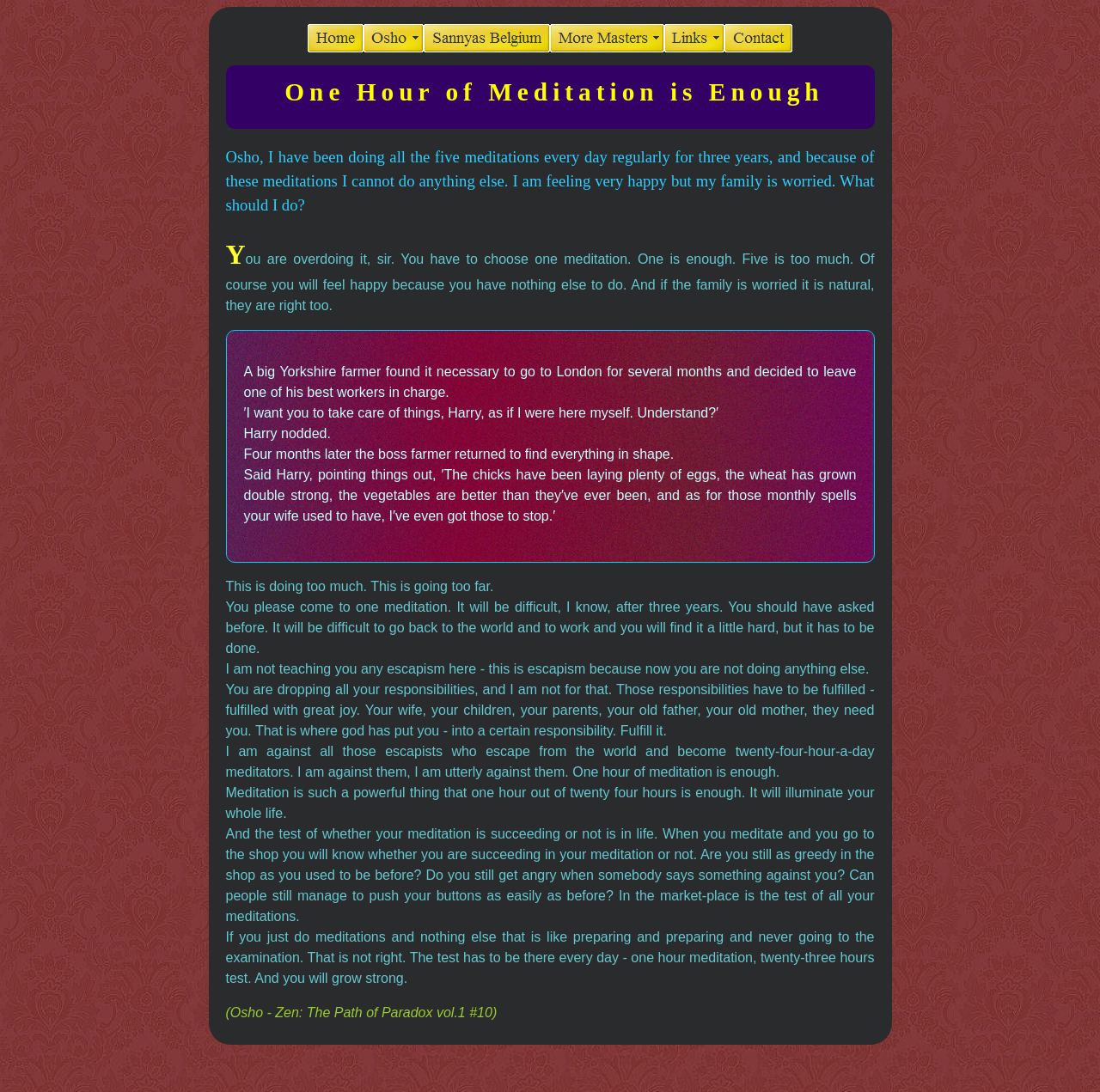Who is the author of the quote?
Provide a detailed answer to the question, using the image to inform your response.

The quote is attributed to Osho, as indicated by the text '(Osho - Zen: The Path of Paradox vol.1 #10)' at the bottom of the webpage.